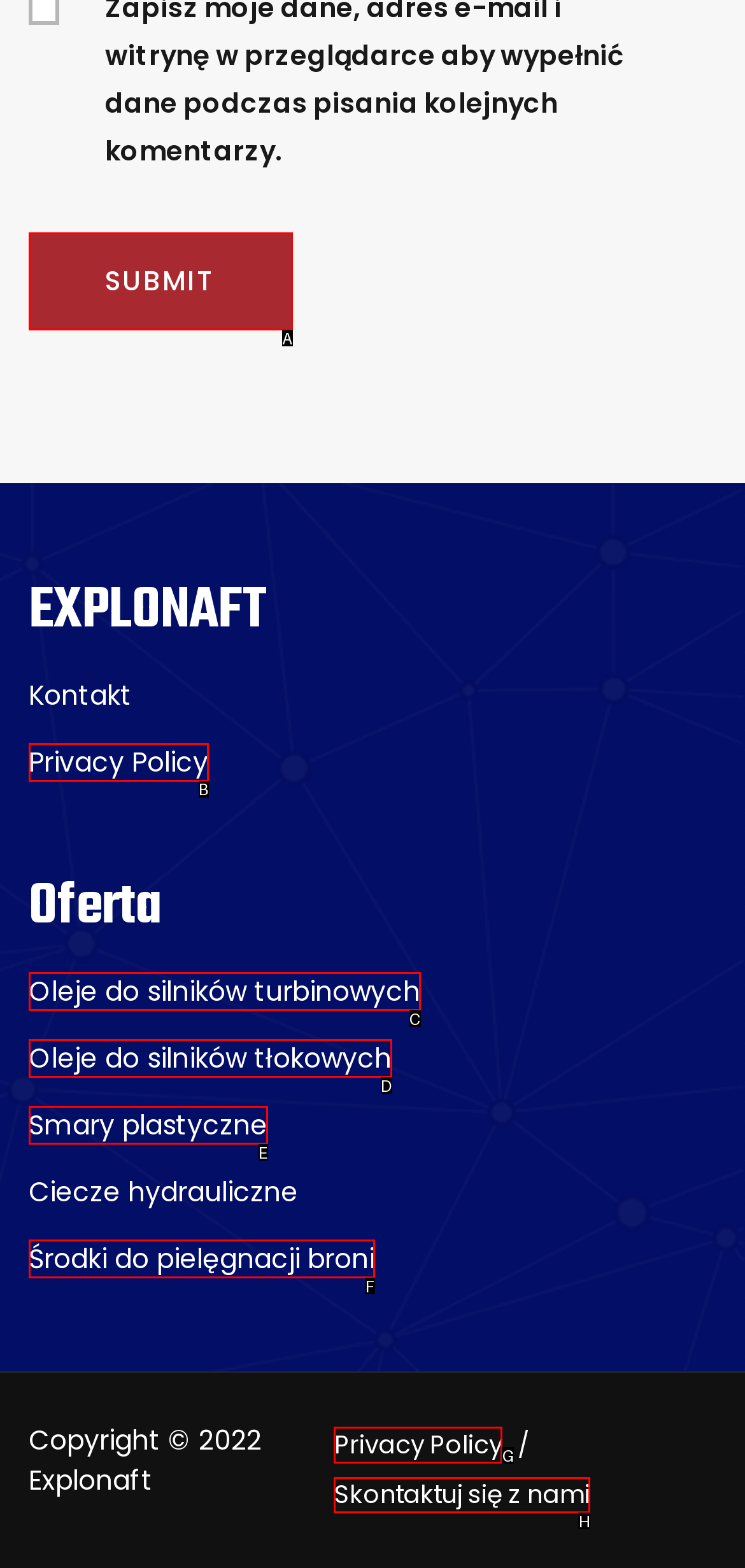Select the letter of the UI element that matches this task: Contact us through 'Skontaktuj się z nami'
Provide the answer as the letter of the correct choice.

H